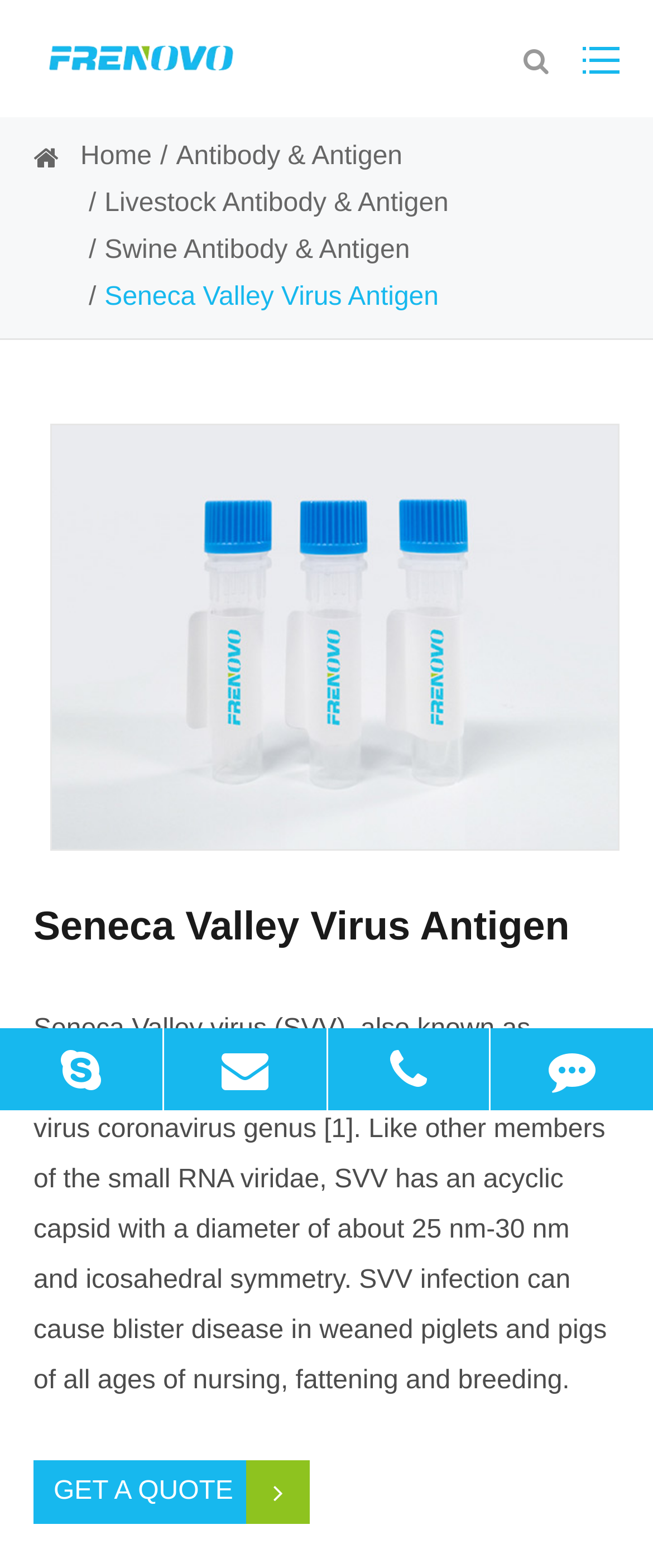Locate the bounding box coordinates of the element that should be clicked to fulfill the instruction: "Search for a topic".

None